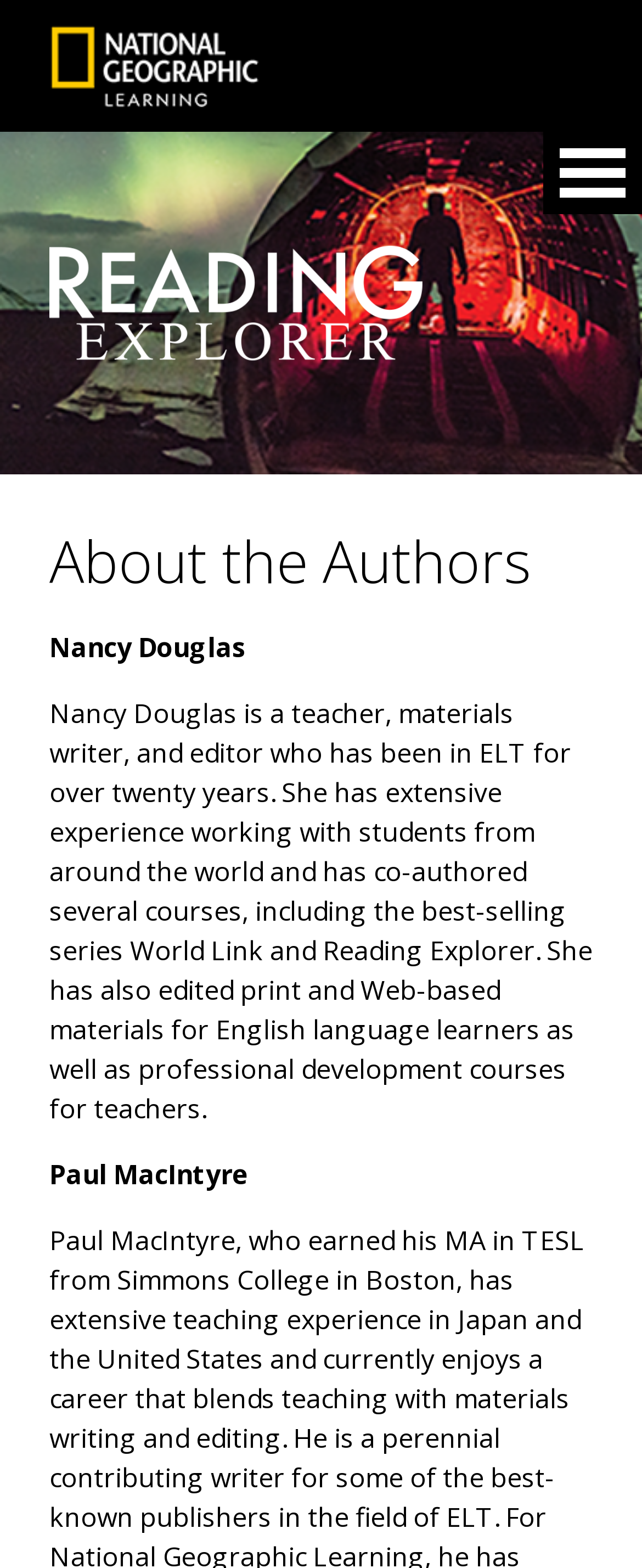Provide a short answer to the following question with just one word or phrase: How many years has Nancy Douglas been in ELT?

Over twenty years